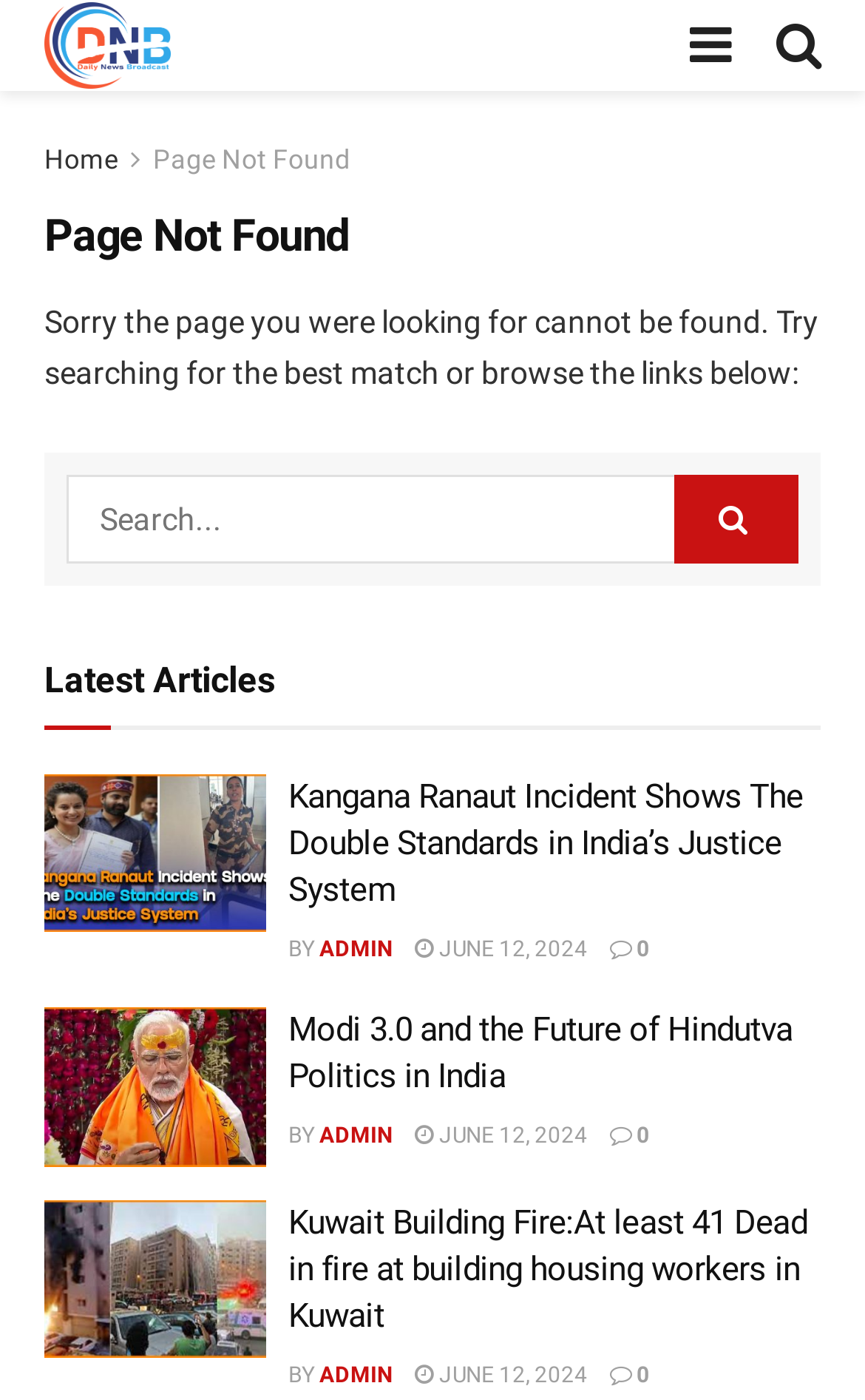Please identify the coordinates of the bounding box for the clickable region that will accomplish this instruction: "Search for articles".

[0.077, 0.339, 0.923, 0.402]